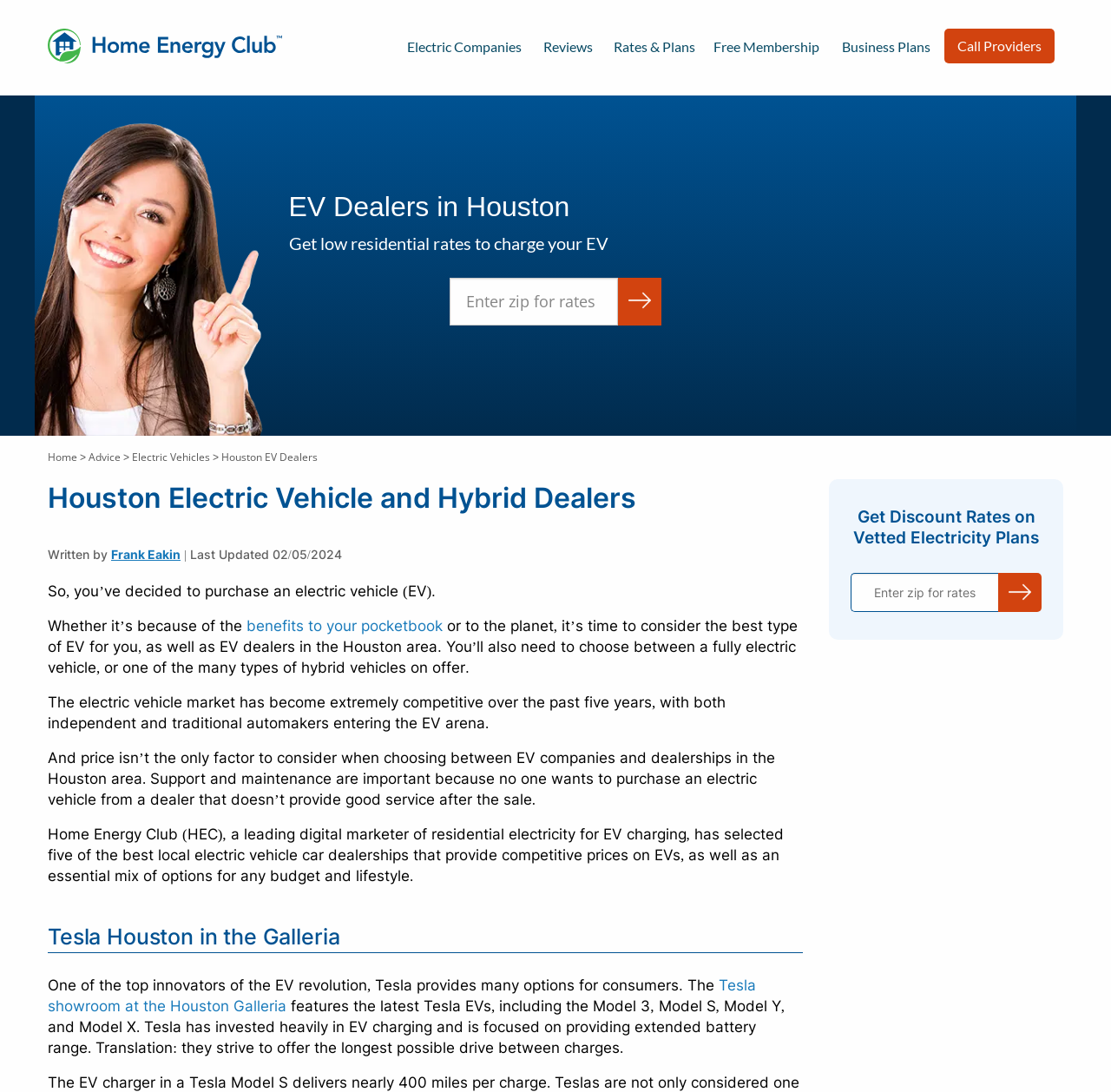Answer briefly with one word or phrase:
What is the purpose of the textbox 'Enter zip for rates'?

To get rates